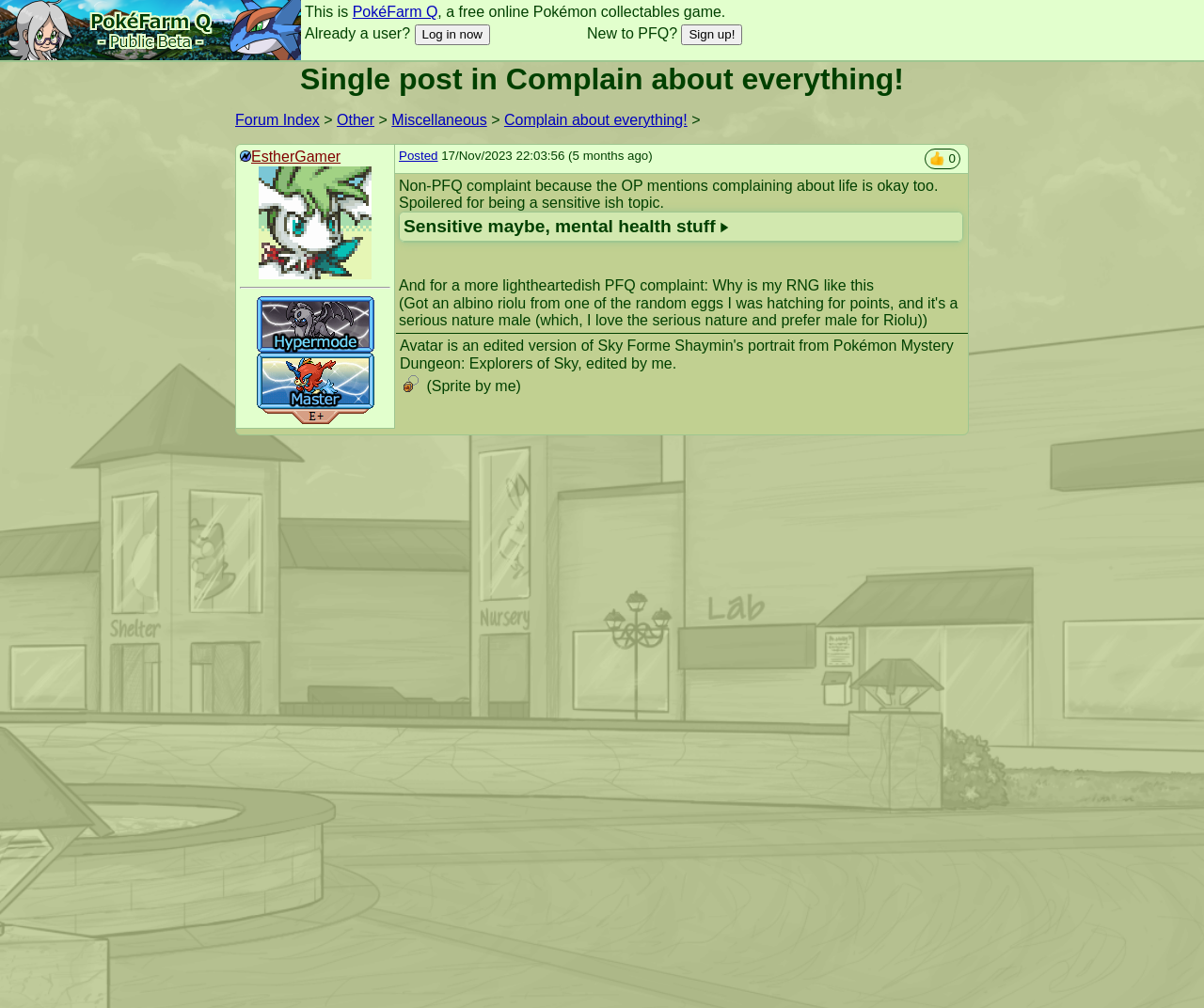Identify and provide the bounding box coordinates of the UI element described: "Other". The coordinates should be formatted as [left, top, right, bottom], with each number being a float between 0 and 1.

[0.28, 0.111, 0.311, 0.127]